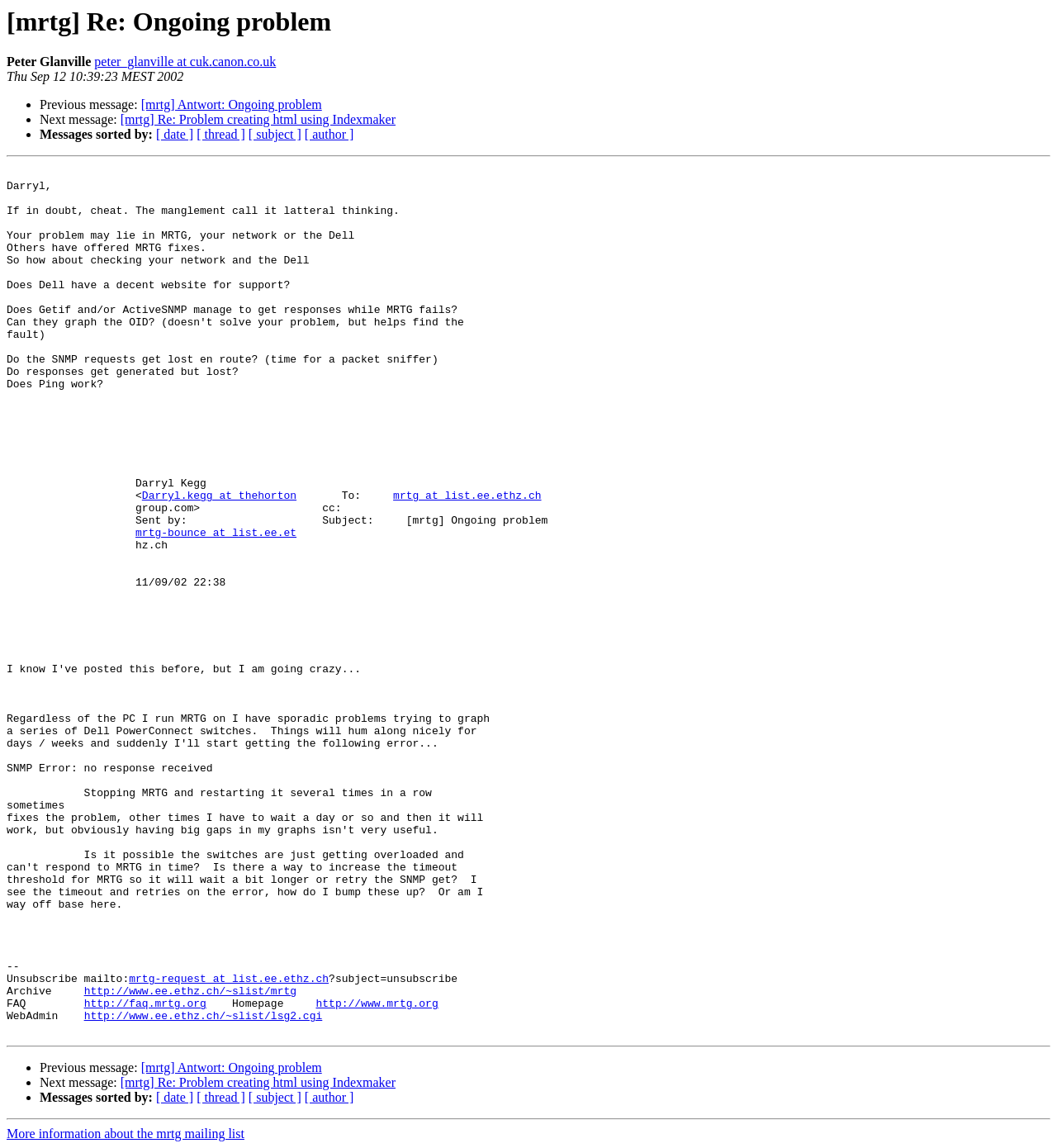Please reply with a single word or brief phrase to the question: 
Who sent the email?

Peter Glanville